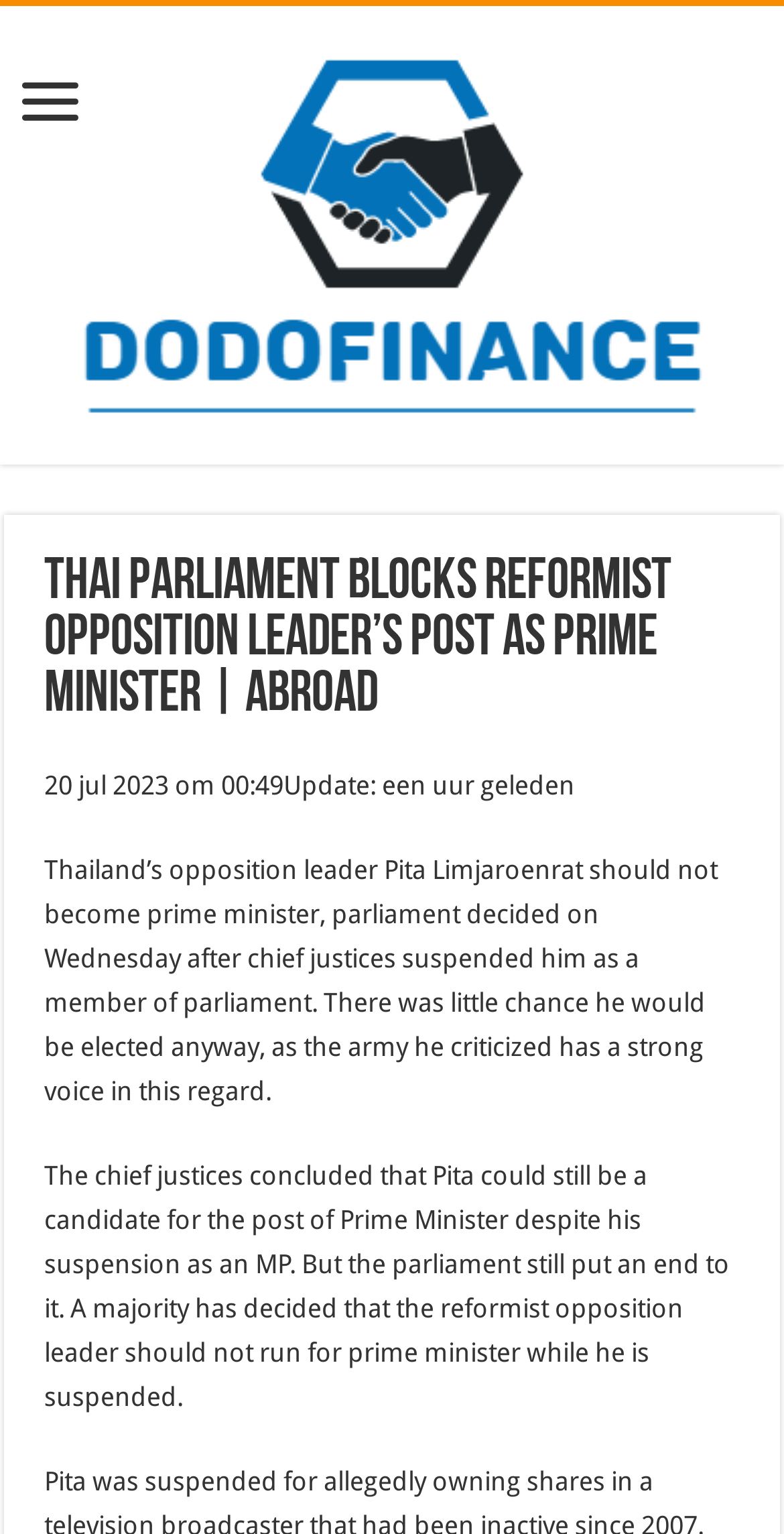What is the reason why Pita Limjaroenrat is not allowed to run for Prime Minister?
Refer to the screenshot and deliver a thorough answer to the question presented.

The text states that 'parliament decided on Wednesday after chief justices suspended him as a member of parliament', which suggests that the reason Pita Limjaroenrat is not allowed to run for Prime Minister is because of his suspension as a member of parliament.